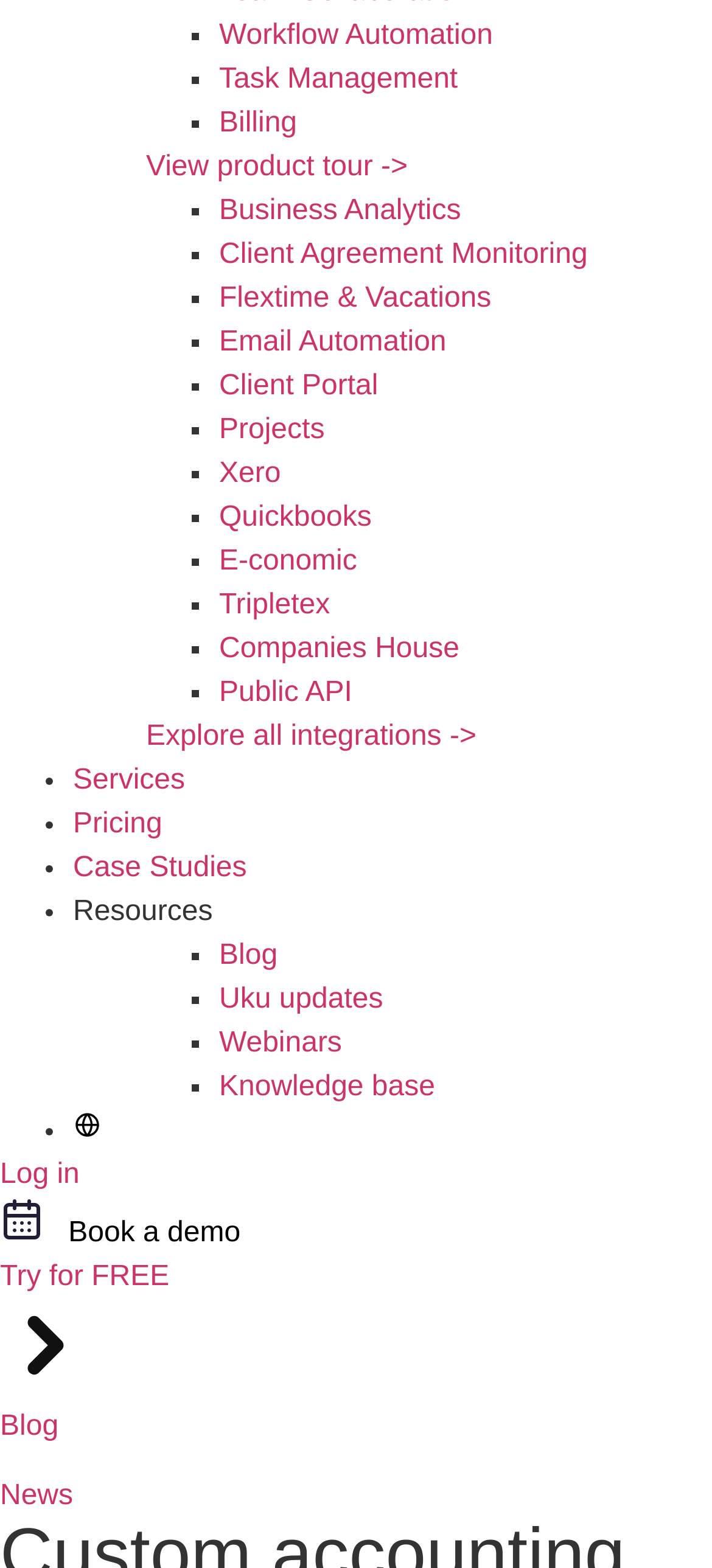Please identify the bounding box coordinates of the element's region that should be clicked to execute the following instruction: "Try for FREE". The bounding box coordinates must be four float numbers between 0 and 1, i.e., [left, top, right, bottom].

[0.0, 0.804, 0.238, 0.824]